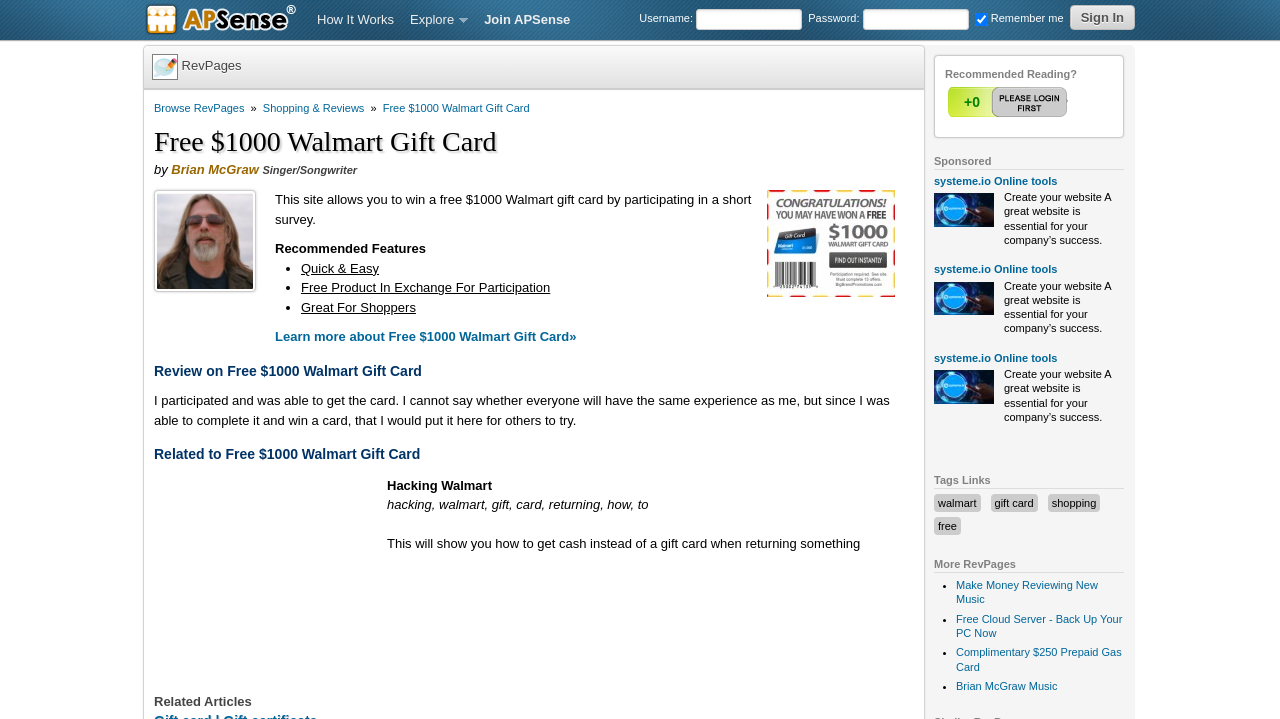Produce an elaborate caption capturing the essence of the webpage.

This webpage is about winning a free $1000 Walmart gift card by participating in a short survey. At the top, there is a navigation menu with links to "APSense Business Social Networking", "How It Works", "Explore", and "Join APSense". Below the navigation menu, there is a login section with fields for username and password, a checkbox to remember the user, and a "Sign In" button.

On the left side of the page, there is a section with a heading "RevPages" and links to "Browse RevPages" and "Shopping & Reviews". Below this section, there is a heading "Free $1000 Walmart Gift Card" with a subheading "by Brian McGraw" and a description of the gift card offer. There is also an image and a link to "Learn more about Free $1000 Walmart Gift Card".

In the middle of the page, there is a section with a heading "Review on Free $1000 Walmart Gift Card" and a personal review from someone who participated in the survey and won a gift card. Below this section, there is a heading "Related to Free $1000 Walmart Gift Card" with a table containing a plugin object and a related article about hacking Walmart gift cards.

On the right side of the page, there are several sections with headings "Recommended Reading?", "Sponsored", and "Tags Links". These sections contain links to various articles and websites, including systeme.io Online tools and a website creation service. There is also a section with a heading "More RevPages" containing links to other RevPages, such as "Make Money Reviewing New Music" and "Free Cloud Server - Back Up Your PC Now".